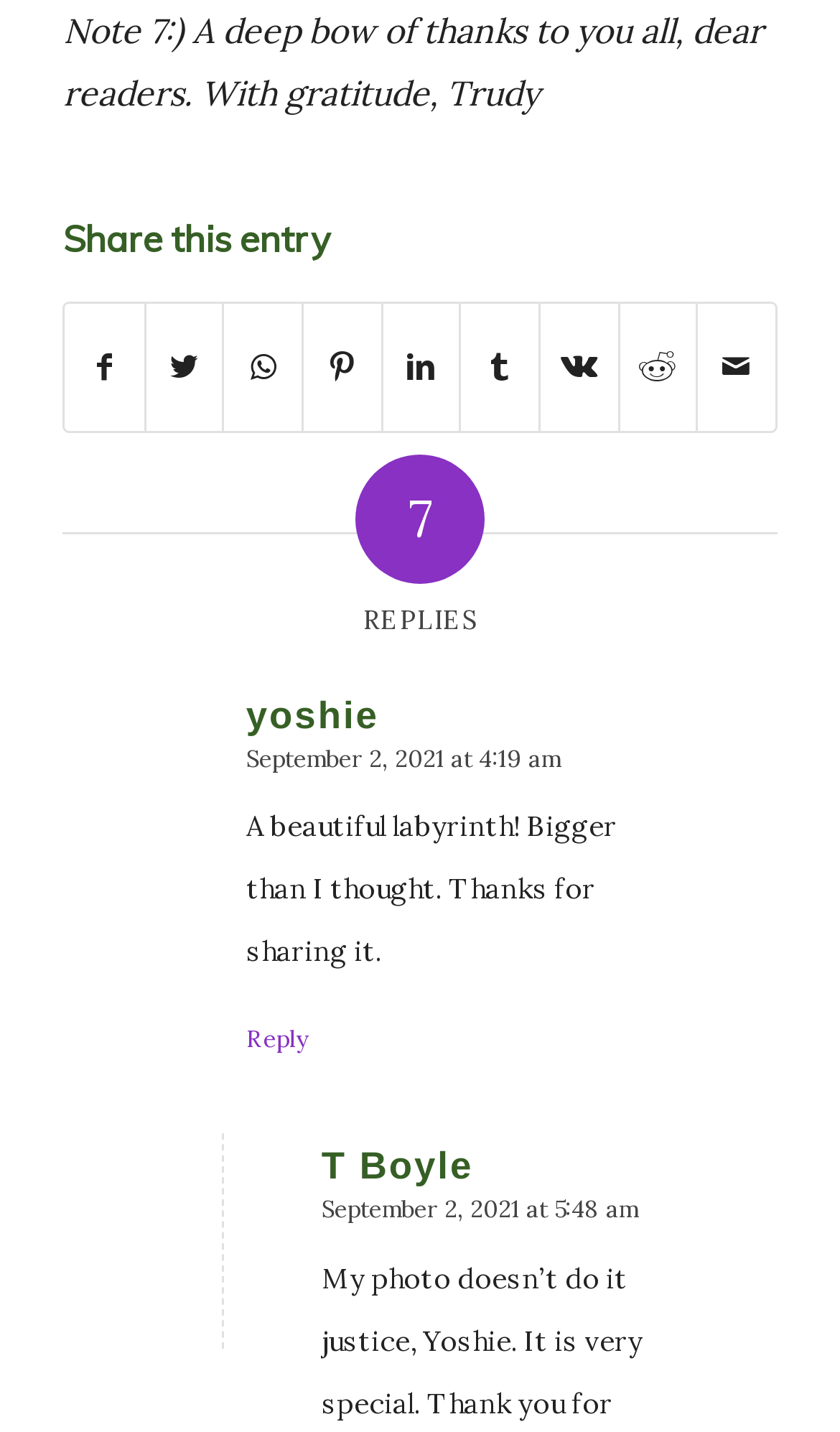Respond with a single word or phrase to the following question: How many social media platforms can you share this entry on?

8